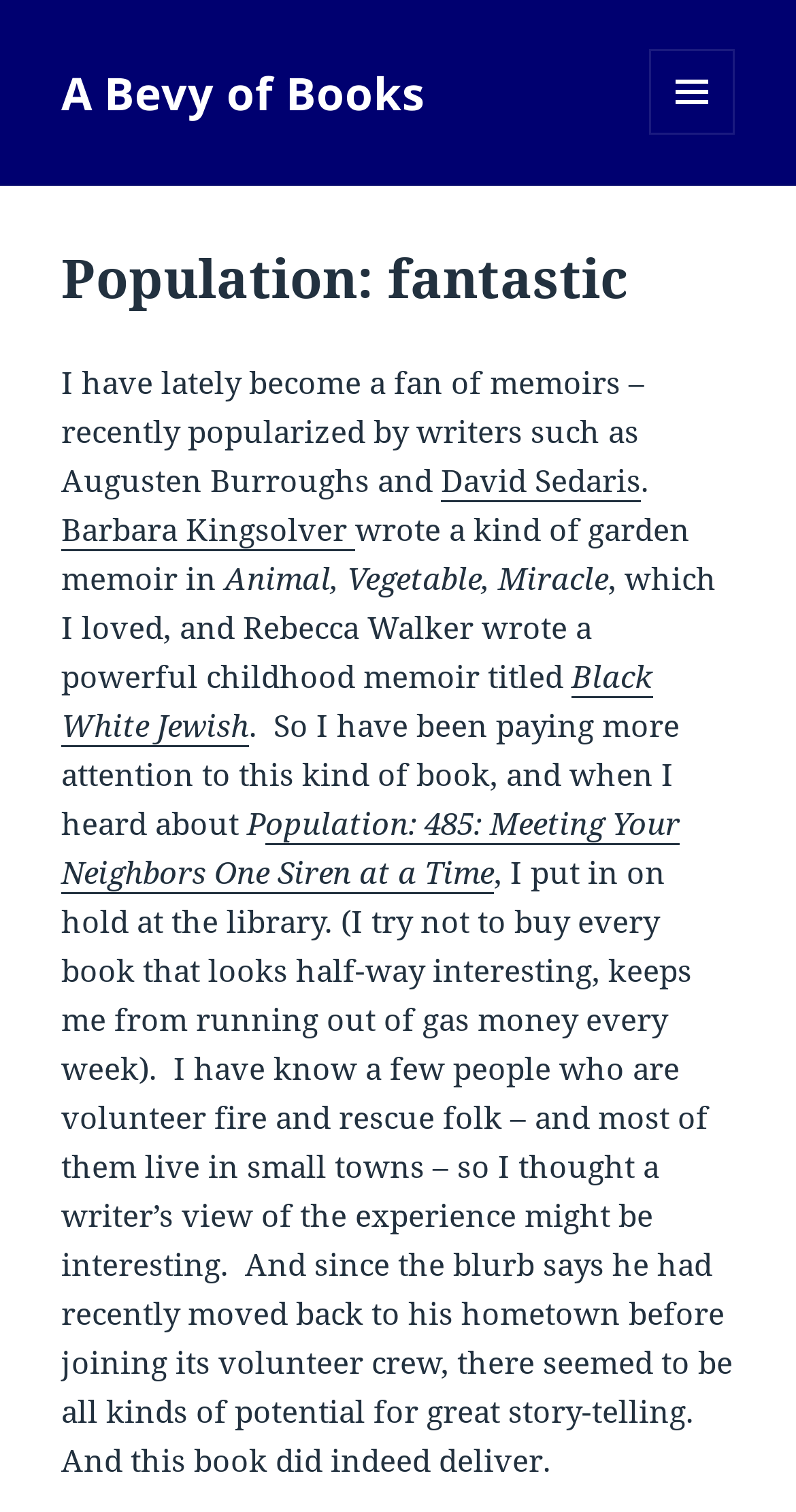Why does the author try not to buy every book that looks interesting?
Analyze the image and provide a thorough answer to the question.

The author mentions that they try not to buy every book that looks half-way interesting because it would keep them from running out of gas money every week, which suggests that they are trying to be frugal and manage their finances.